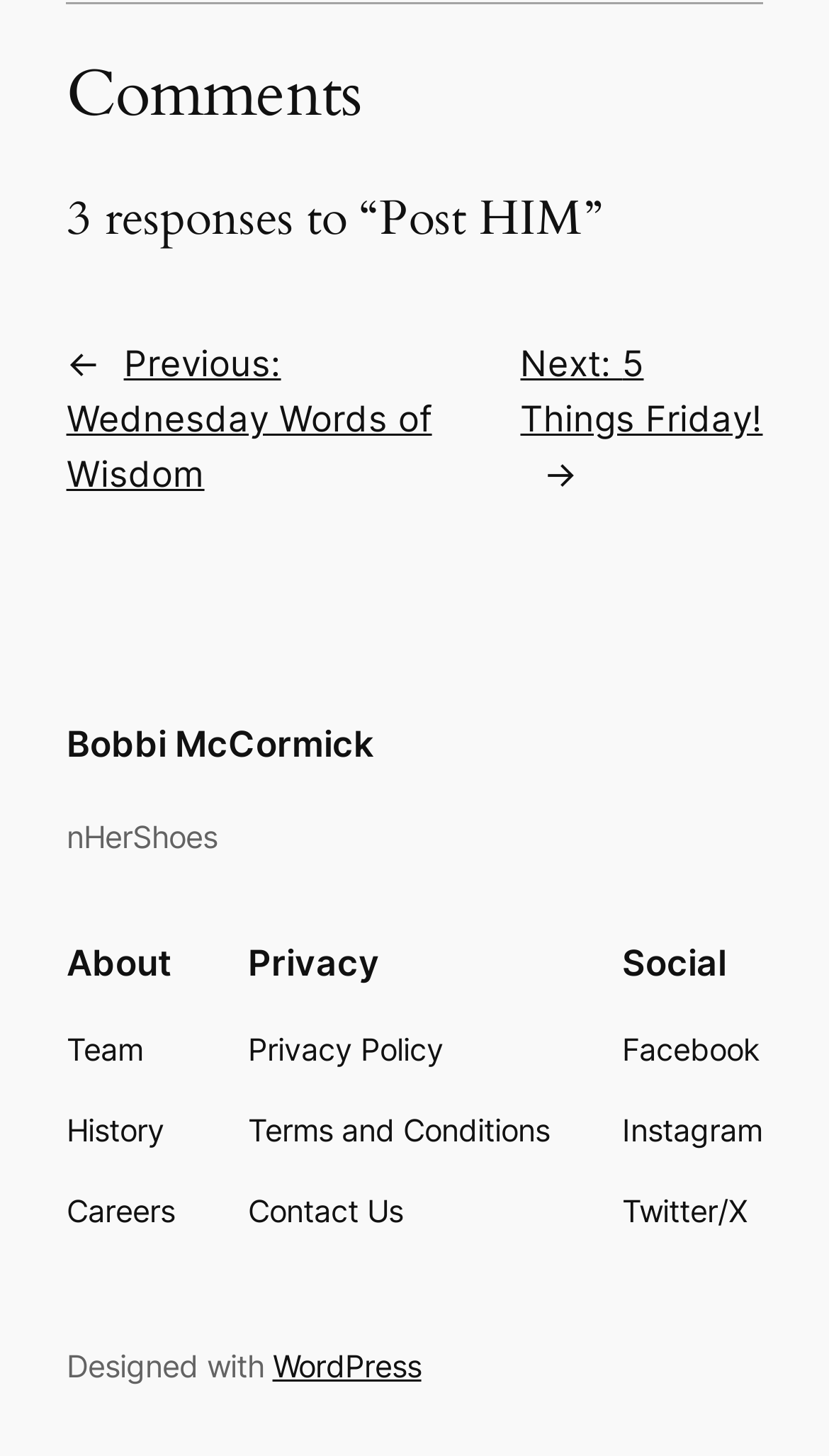Locate the bounding box coordinates of the element that should be clicked to fulfill the instruction: "Visit Facebook page".

[0.751, 0.704, 0.917, 0.737]